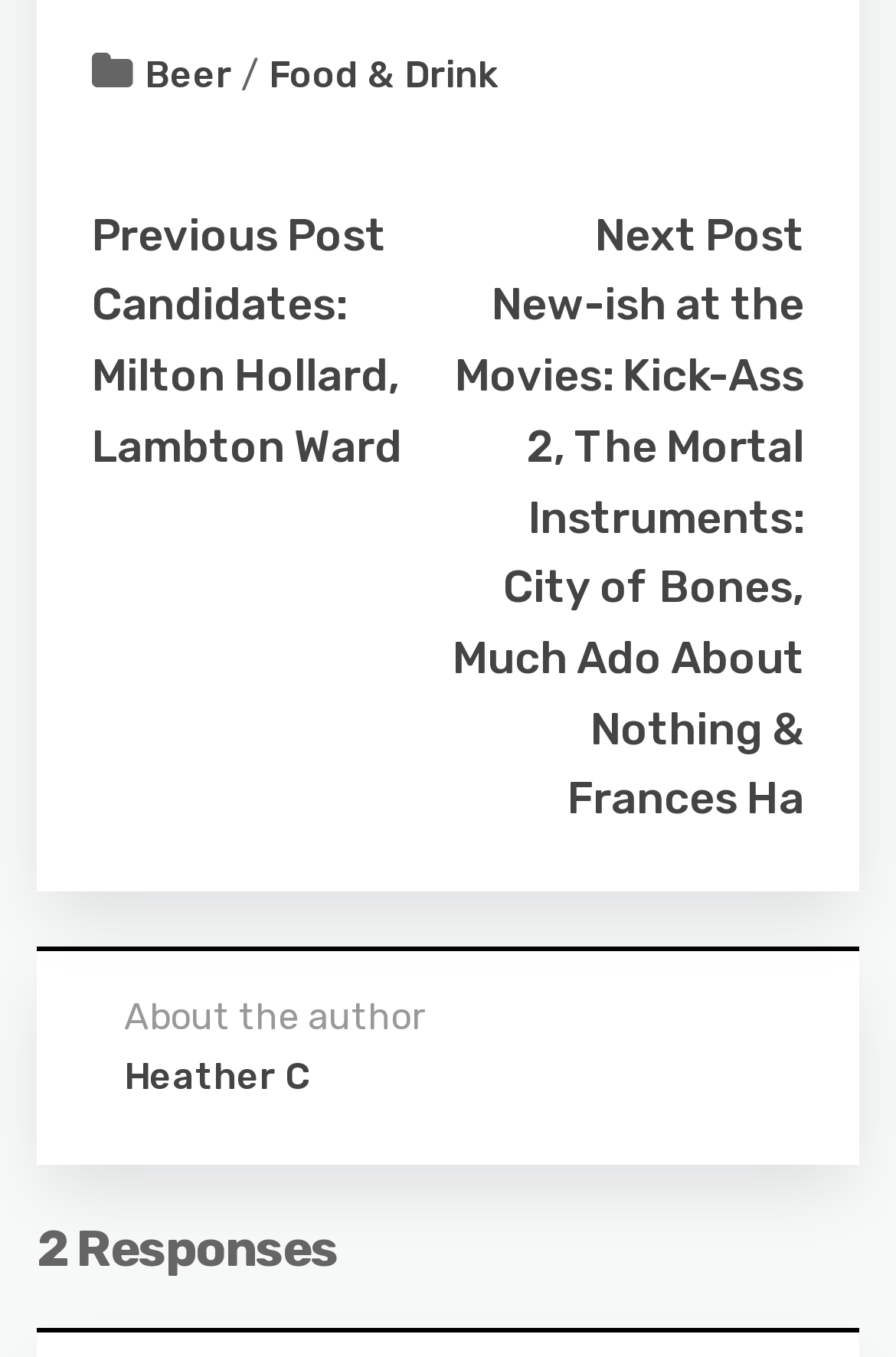Using the element description: "Candidates: Milton Hollard, Lambton Ward", determine the bounding box coordinates. The coordinates should be in the format [left, top, right, bottom], with values between 0 and 1.

[0.103, 0.206, 0.449, 0.348]